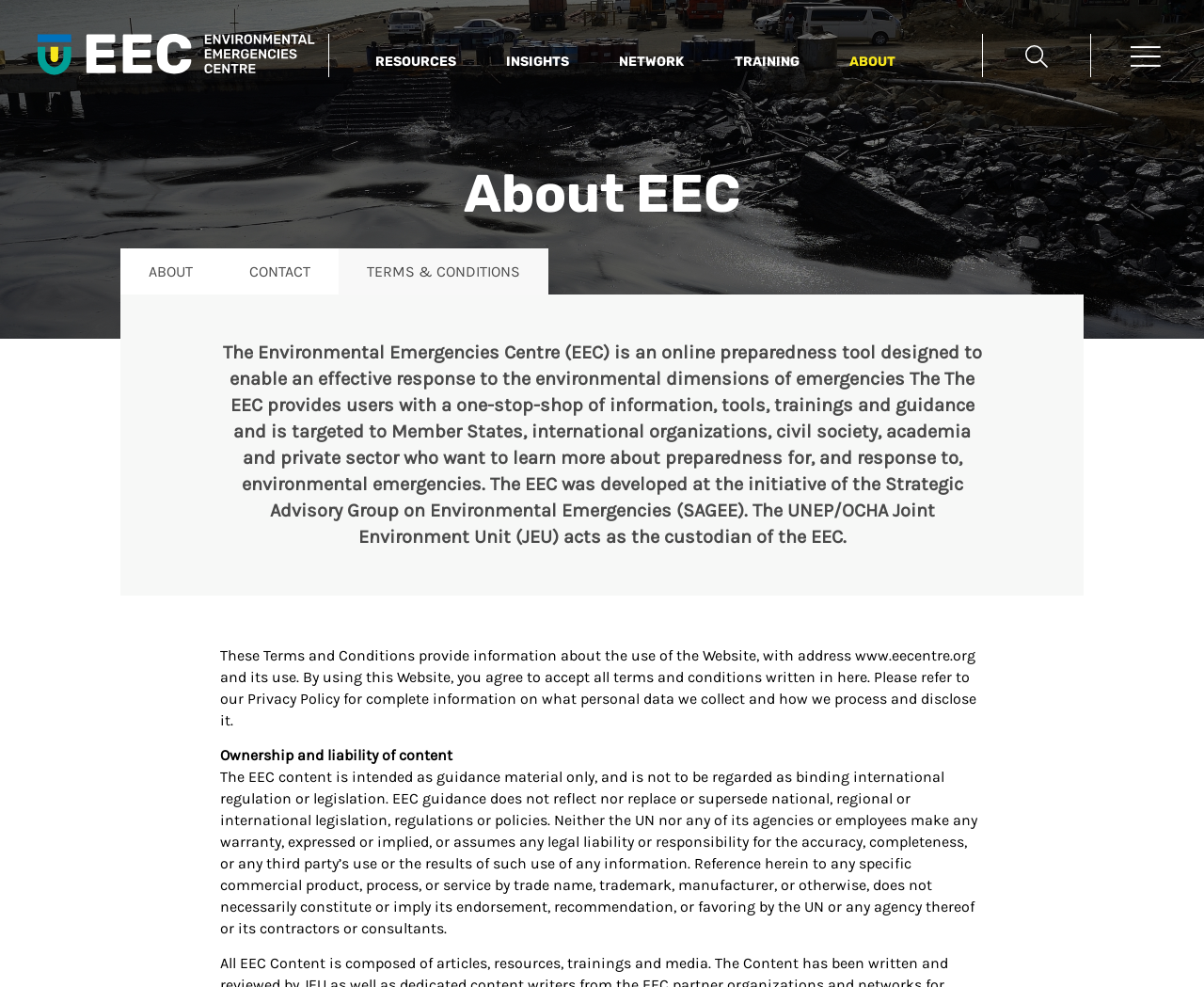Calculate the bounding box coordinates of the UI element given the description: "value="Submit"".

None